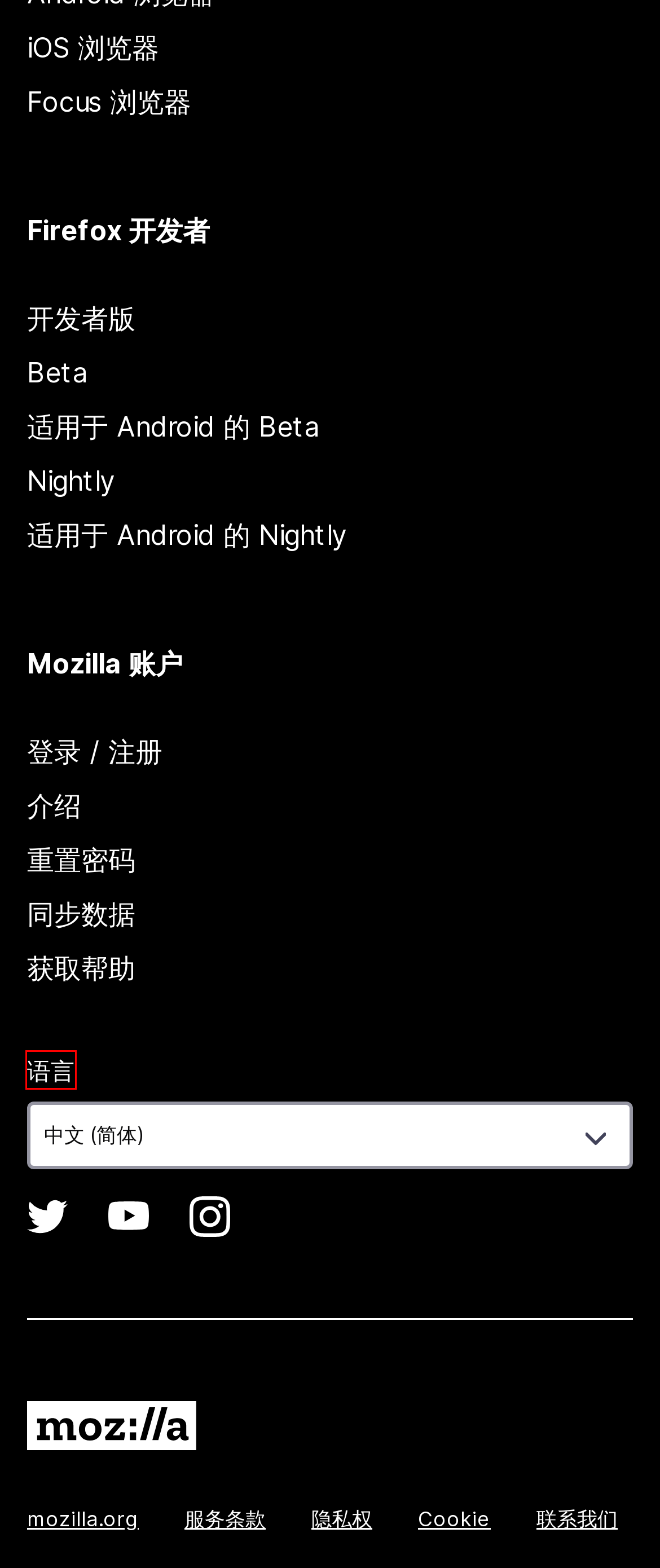You have a screenshot of a webpage with a red rectangle bounding box. Identify the best webpage description that corresponds to the new webpage after clicking the element within the red bounding box. Here are the candidates:
A. Download and test future releases of Firefox for desktop, Android and iOS.
B. Websites, Communications & Cookies Privacy Notice — Mozilla
C. Internet for people, not profit — Mozilla Global
D. Try New Features in a Pre-Release Android Browser | Firefox
E. Choose your language or locale to browse Mozilla.org — Mozilla
F. Mozilla accounts
G. Websites & Communications Terms of Use — Mozilla
H. Firefox Developer Edition

E